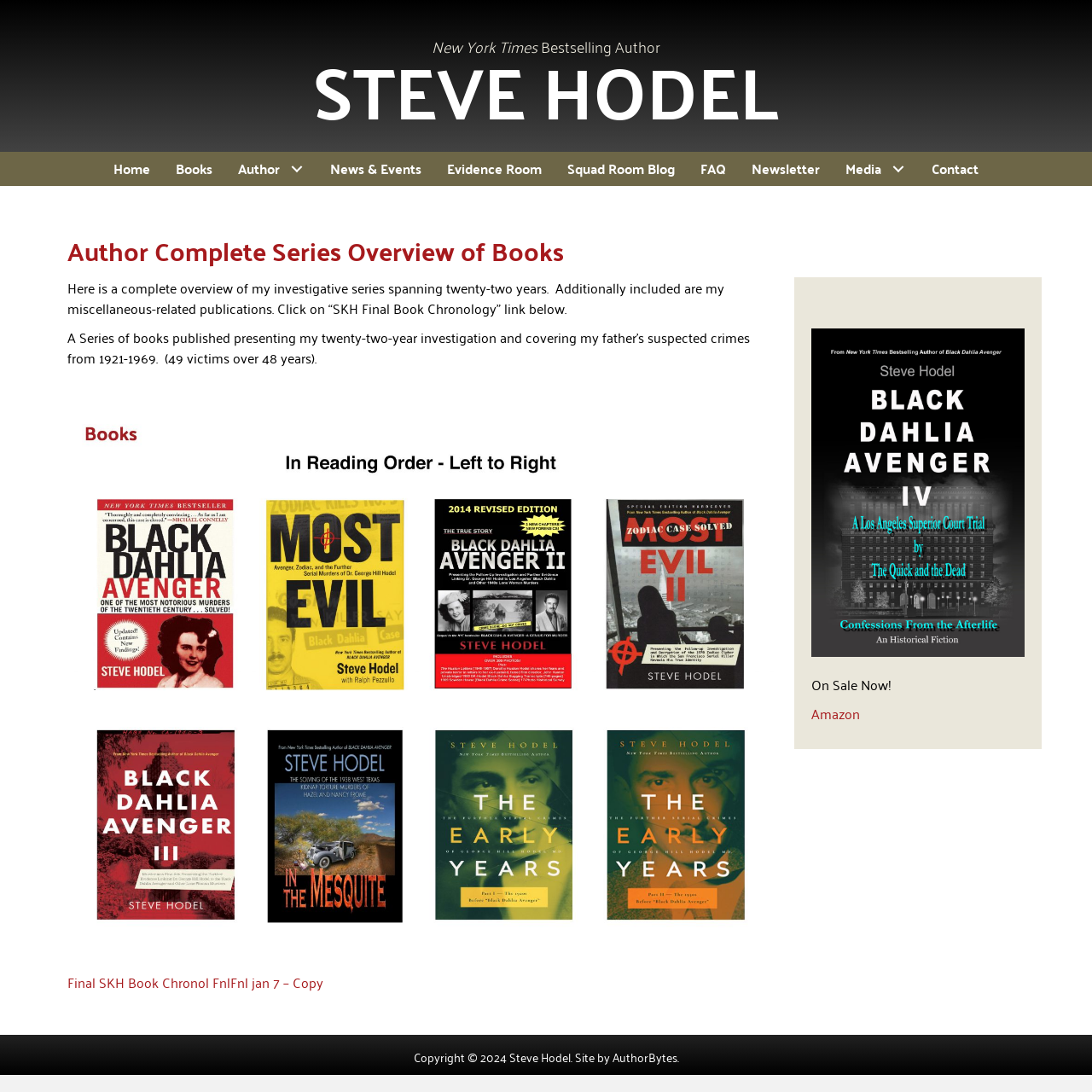Find the bounding box coordinates of the UI element according to this description: "Evidence Room".

[0.398, 0.139, 0.508, 0.17]